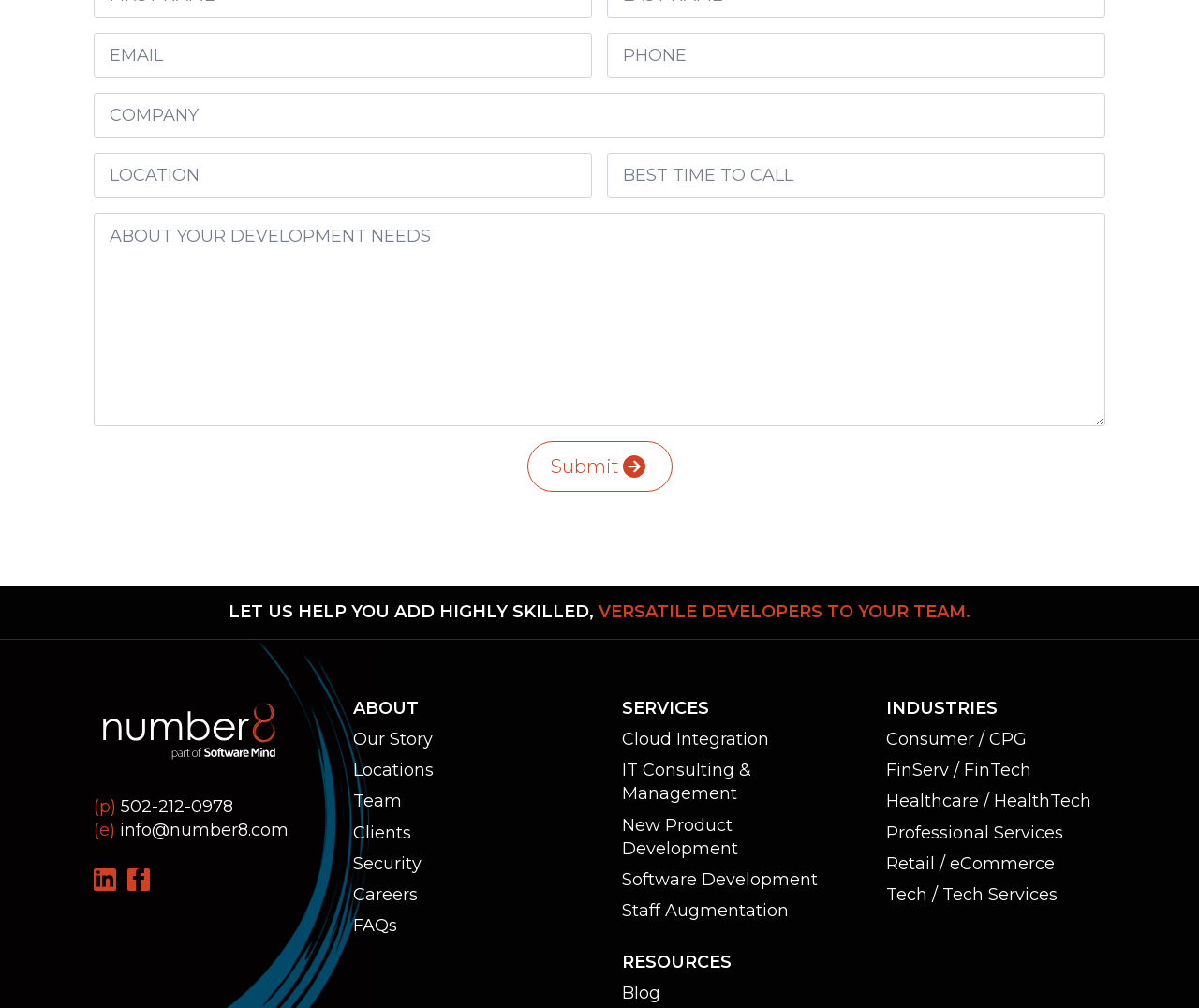Using floating point numbers between 0 and 1, provide the bounding box coordinates in the format (top-left x, top-left y, bottom-right x, bottom-right y). Locate the UI element described here: aria-label="number8 on LinkedIn"

[0.078, 0.861, 0.097, 0.884]